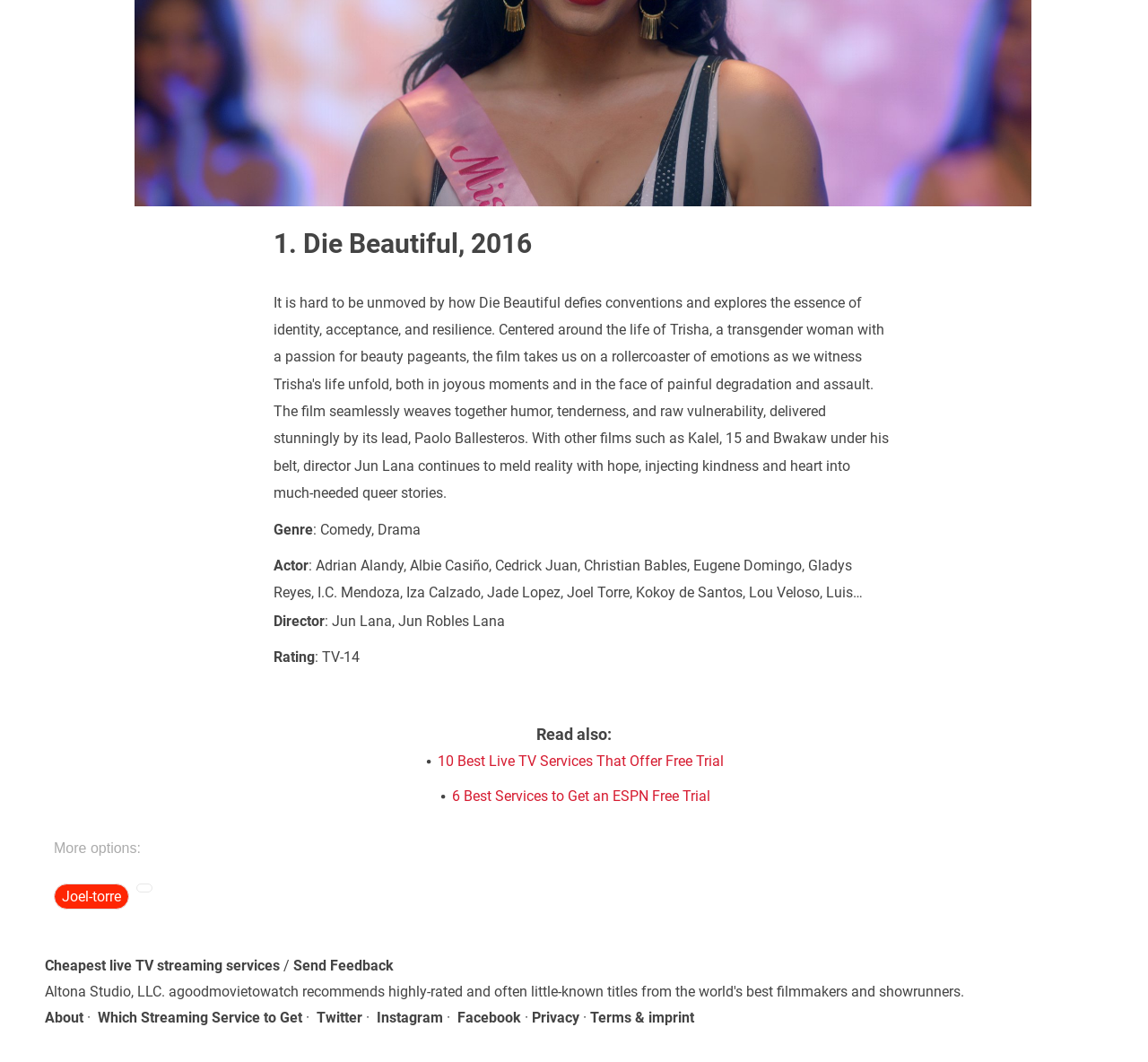Determine the bounding box coordinates of the UI element described by: "Instagram".

[0.325, 0.951, 0.386, 0.967]